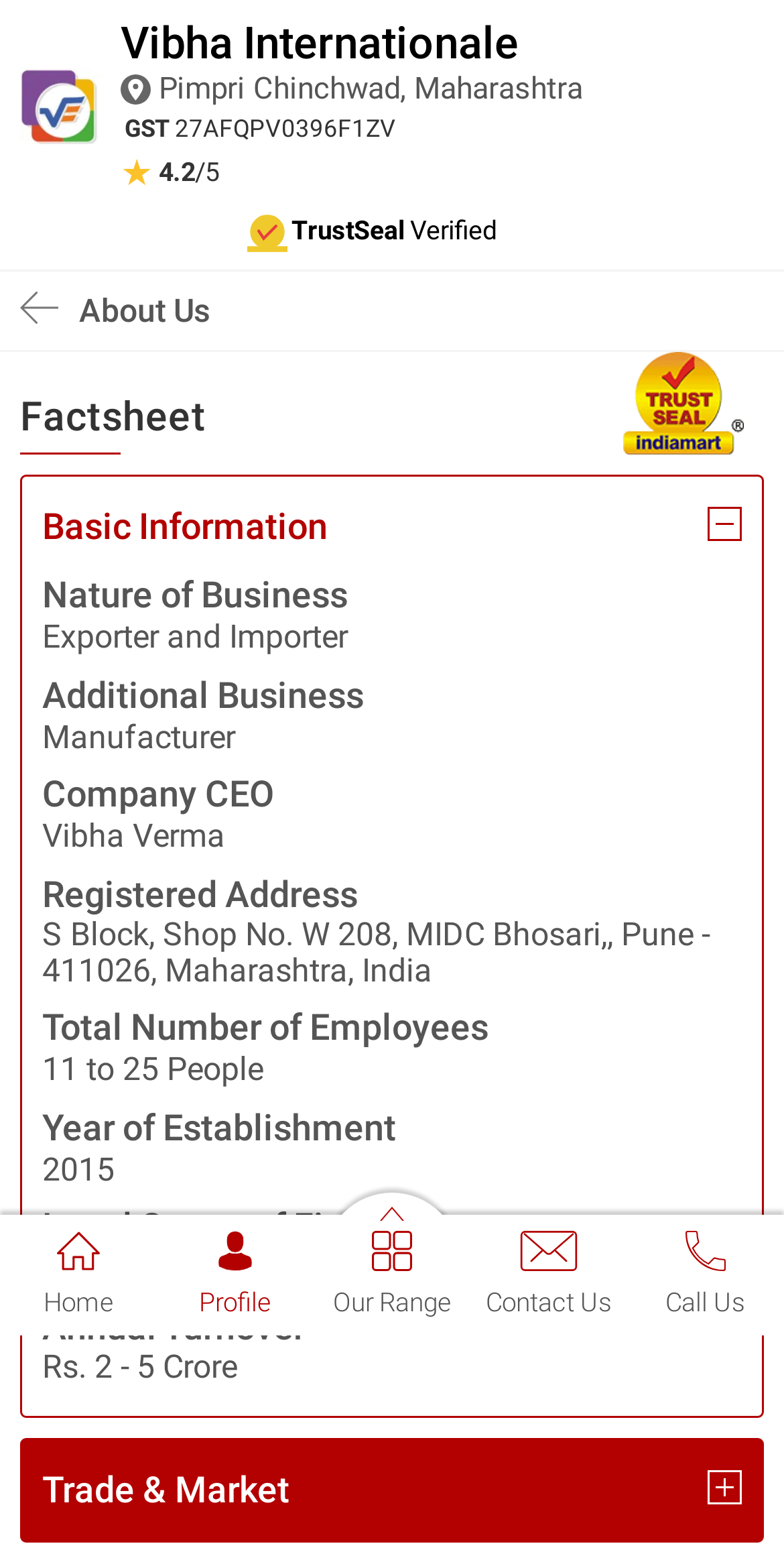Please find the bounding box coordinates of the element that must be clicked to perform the given instruction: "Contact Vibha Internationale". The coordinates should be four float numbers from 0 to 1, i.e., [left, top, right, bottom].

[0.6, 0.78, 0.8, 0.846]